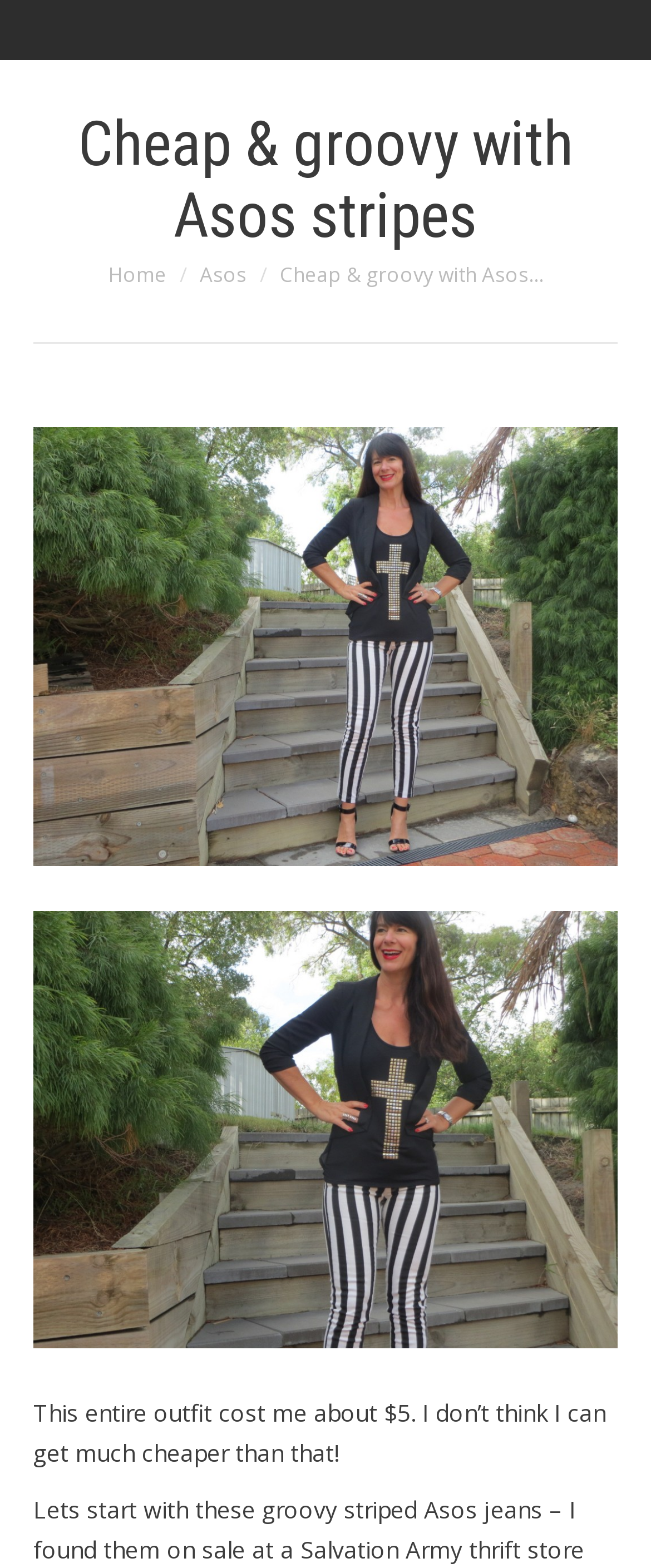Summarize the webpage in an elaborate manner.

The webpage is about a fashion blog post titled "Cheap & groovy with Asos stripes" where the author shares their experience of buying an entire outfit for just $5. 

At the top of the page, there is a heading with the title of the blog post, taking up most of the width. Below the title, there is a navigation section with links to "Home" and "Asos" on the left, and a brief description of the blog post on the right. 

The main content of the page is a slider with two images of black and white Asos jeans, each taking up almost the full width of the page. The images are stacked vertically, with the first one located near the top of the page and the second one below it. 

Above the images, there is a paragraph of text that summarizes the blog post, stating that the entire outfit cost around $5 and that the author doesn't think they can get a better deal. 

At the bottom right of the page, there is a "Go to Top" link with an accompanying icon, allowing users to quickly navigate back to the top of the page.